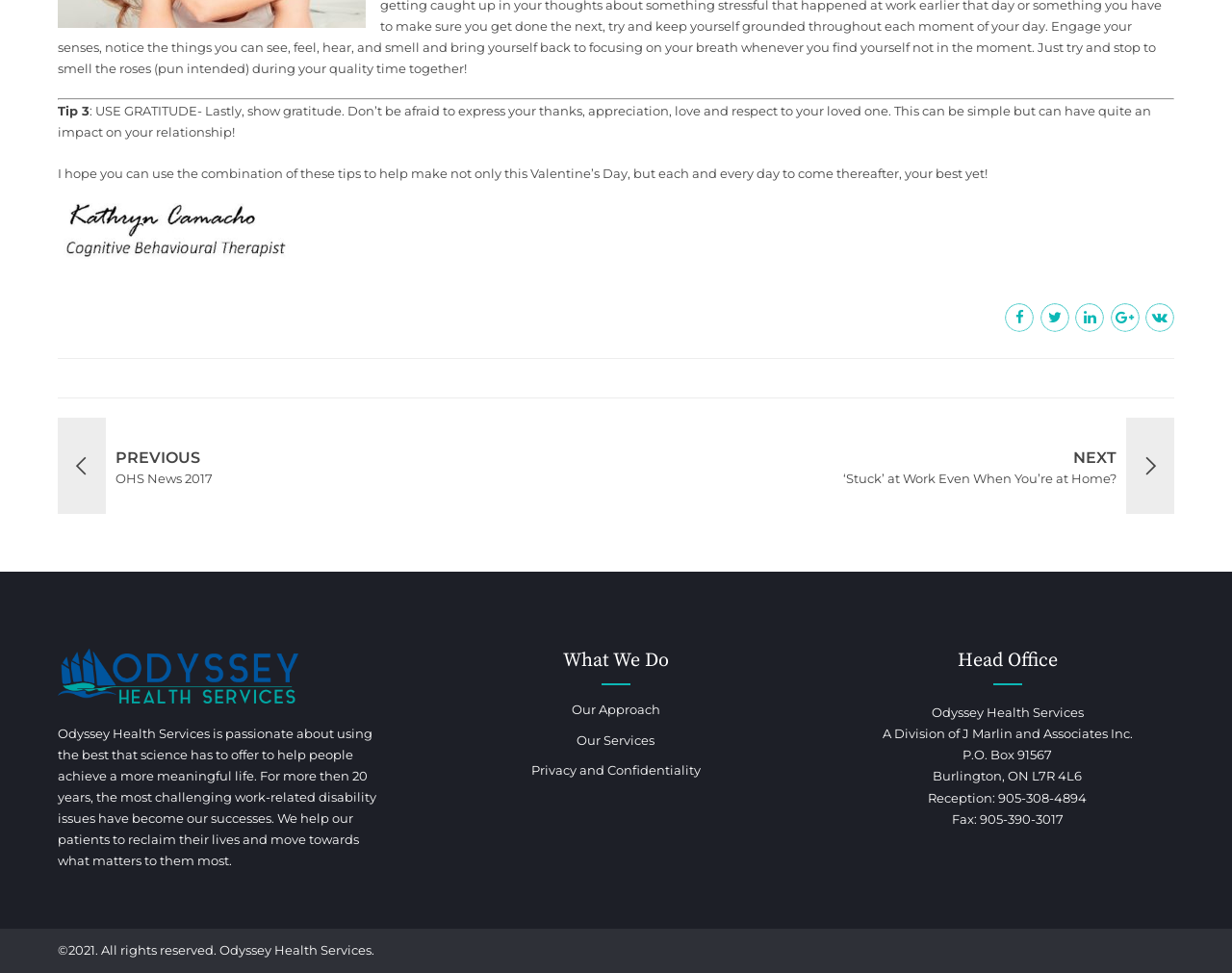Locate the bounding box for the described UI element: "Our Services". Ensure the coordinates are four float numbers between 0 and 1, formatted as [left, top, right, bottom].

[0.468, 0.752, 0.532, 0.768]